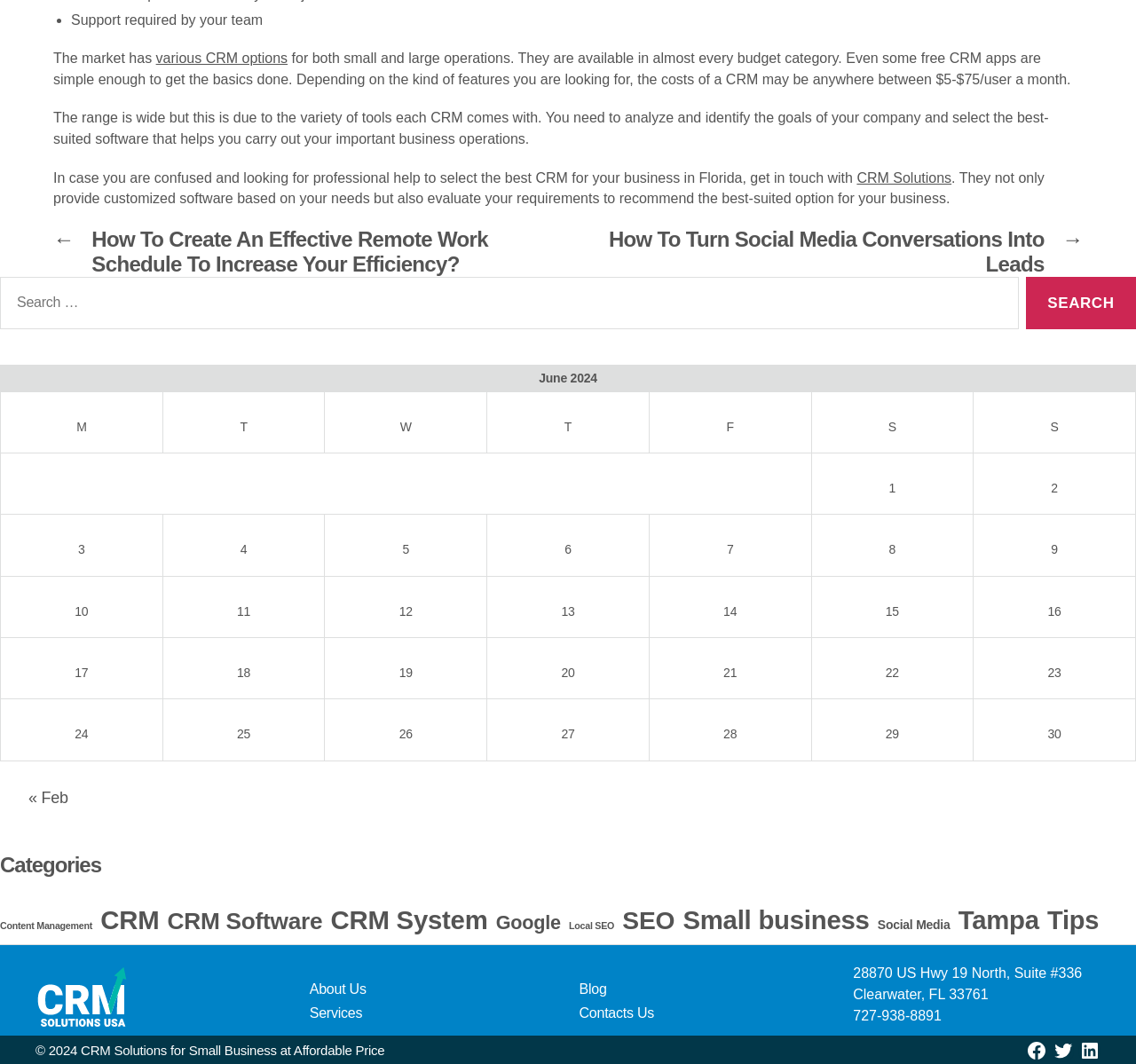What is the topic of the text?
Answer with a single word or short phrase according to what you see in the image.

CRM